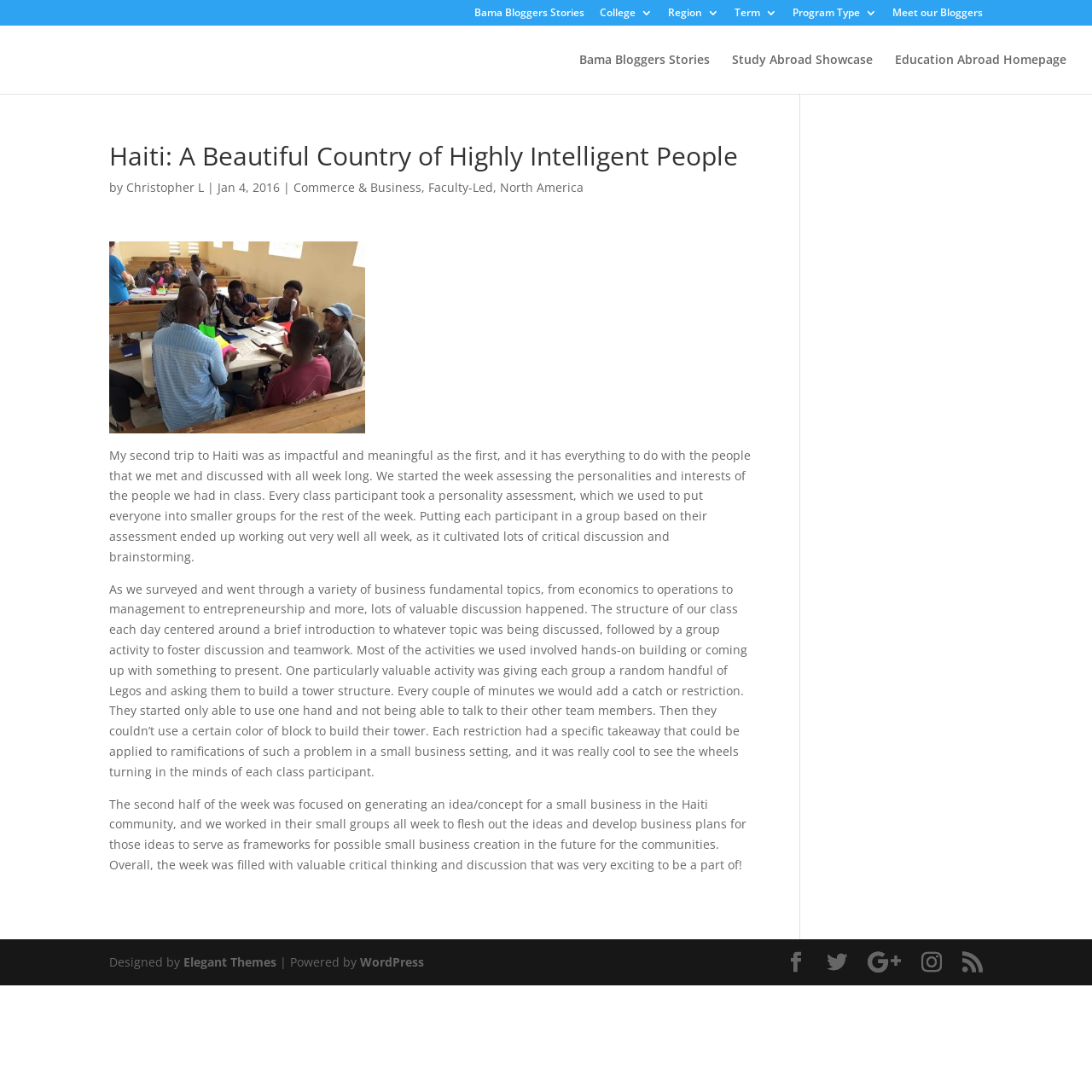Please find the bounding box coordinates of the element that you should click to achieve the following instruction: "Learn more about BEECROFT Fire Station". The coordinates should be presented as four float numbers between 0 and 1: [left, top, right, bottom].

None